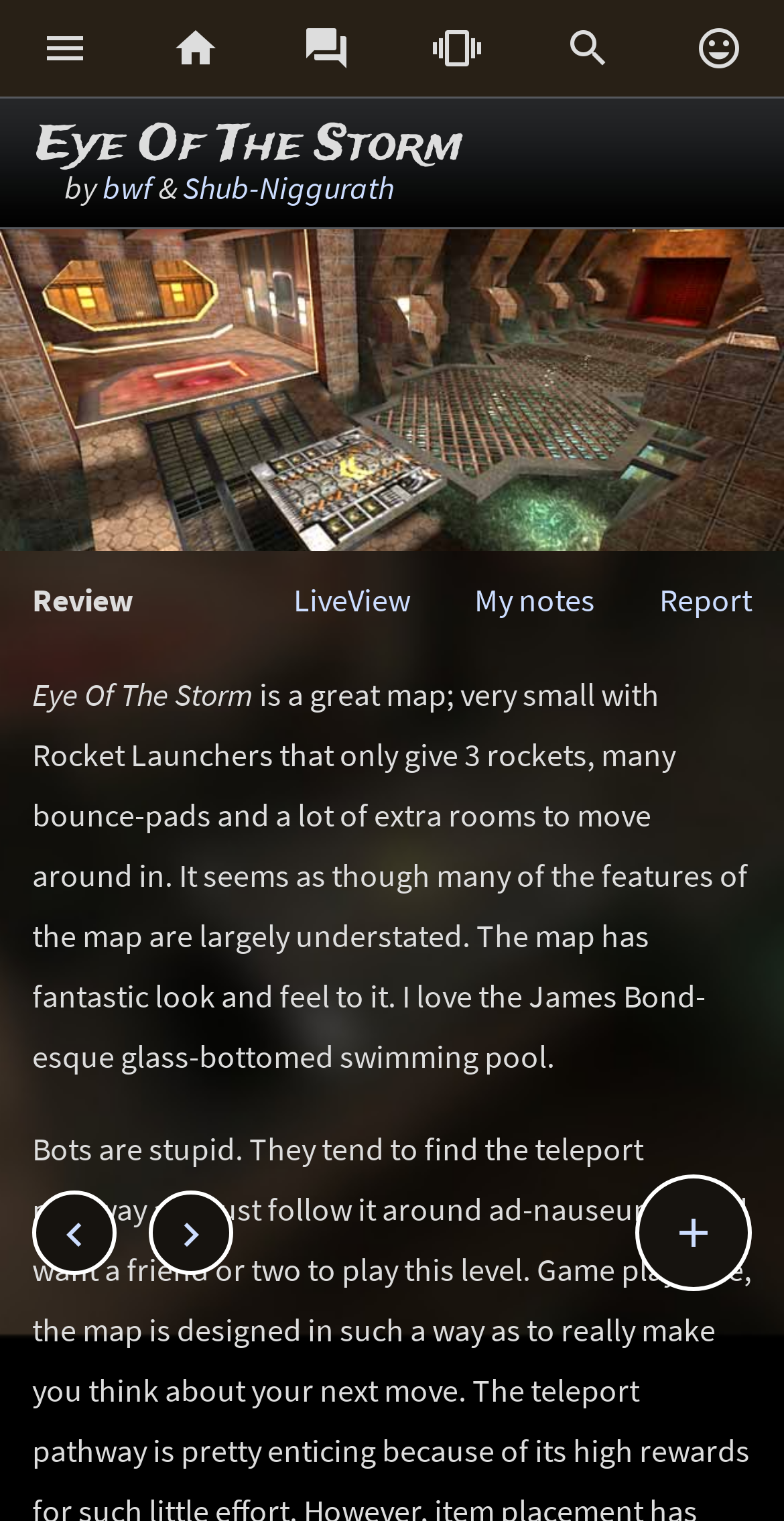Provide a short answer to the following question with just one word or phrase: What is the purpose of the 'Report' button?

To report the map